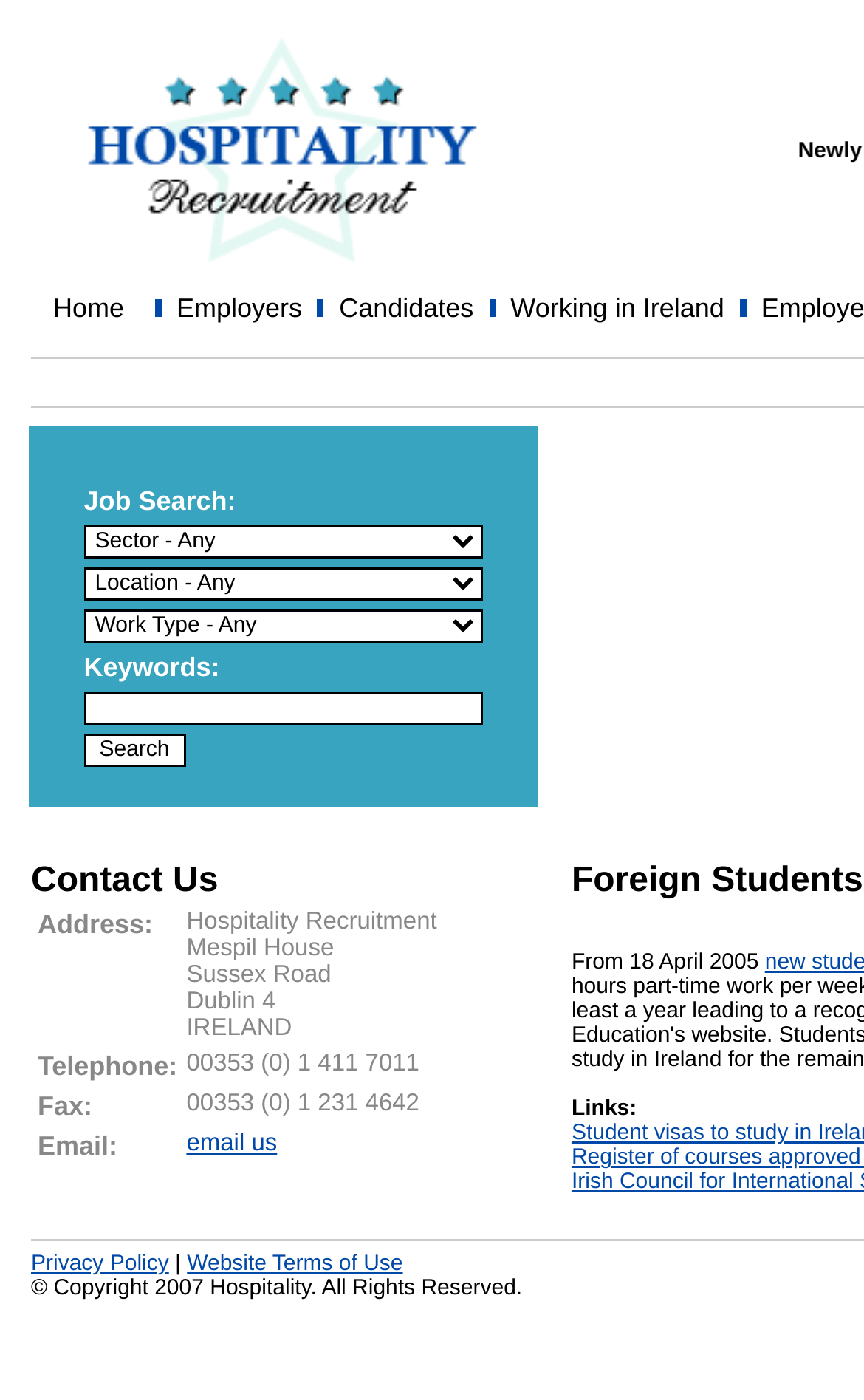Point out the bounding box coordinates of the section to click in order to follow this instruction: "Subscribe to the newsletter".

None